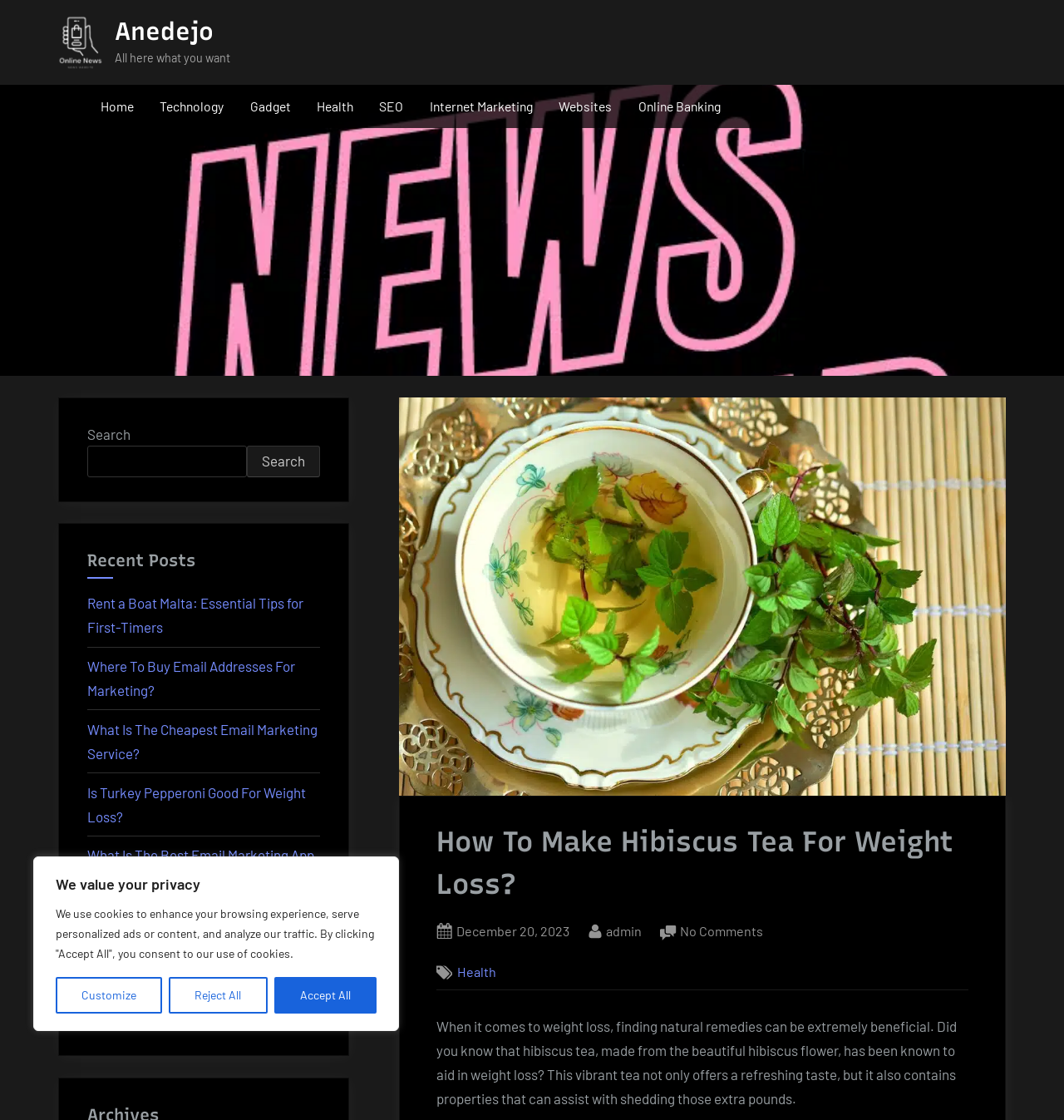What type of content is listed under 'Recent Posts'?
Please utilize the information in the image to give a detailed response to the question.

The 'Recent Posts' section lists links to recent articles or blog posts, including titles such as 'Rent a Boat Malta: Essential Tips for First-Timers' and 'What Is The Cheapest Email Marketing Service?', suggesting that the website is a blog or article-based platform.